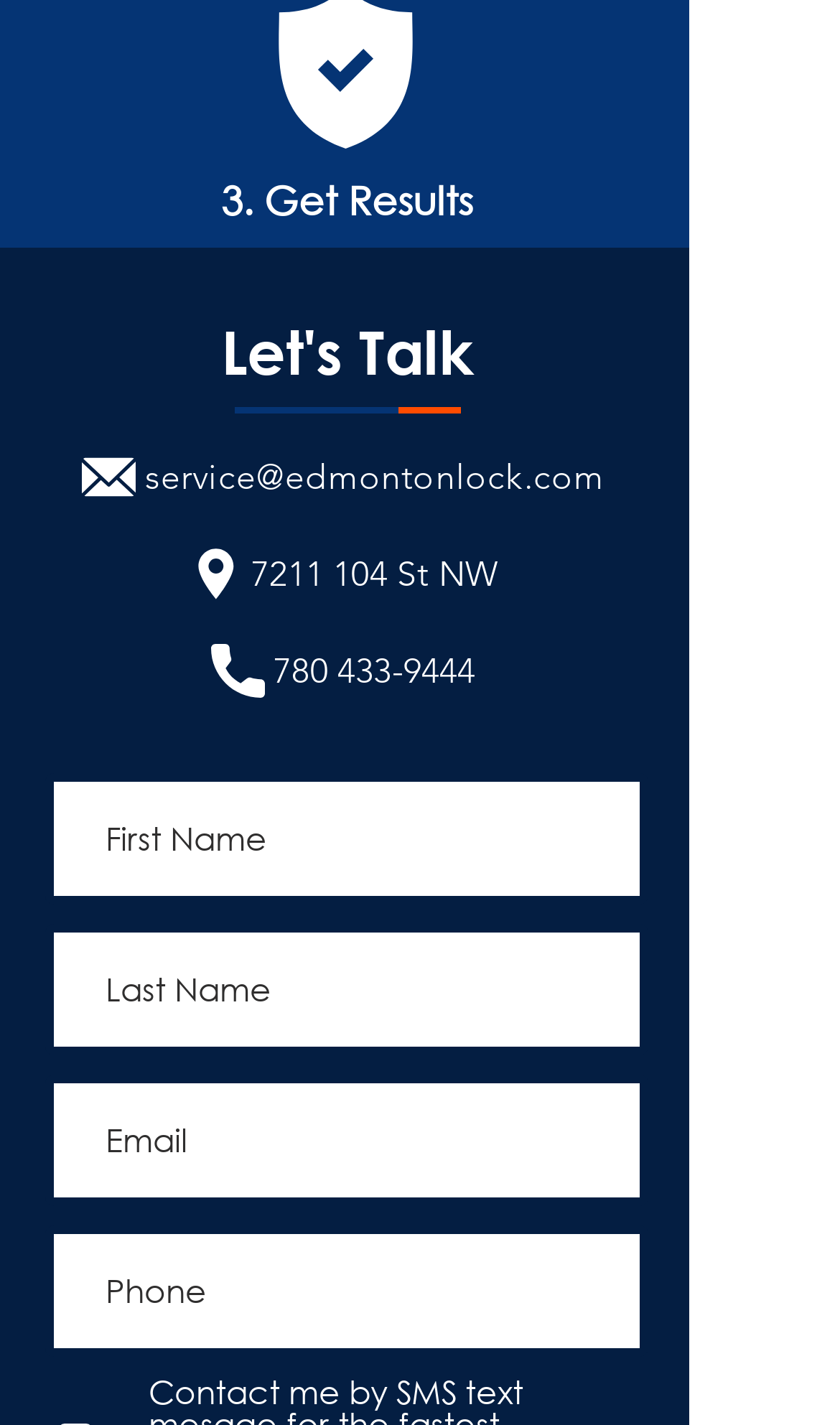What is the email address to contact?
From the details in the image, provide a complete and detailed answer to the question.

I found the link element with the text 'service@edmontonlock.com' which is located at the coordinates [0.044, 0.308, 0.774, 0.361]. This suggests that this is the email address to contact.